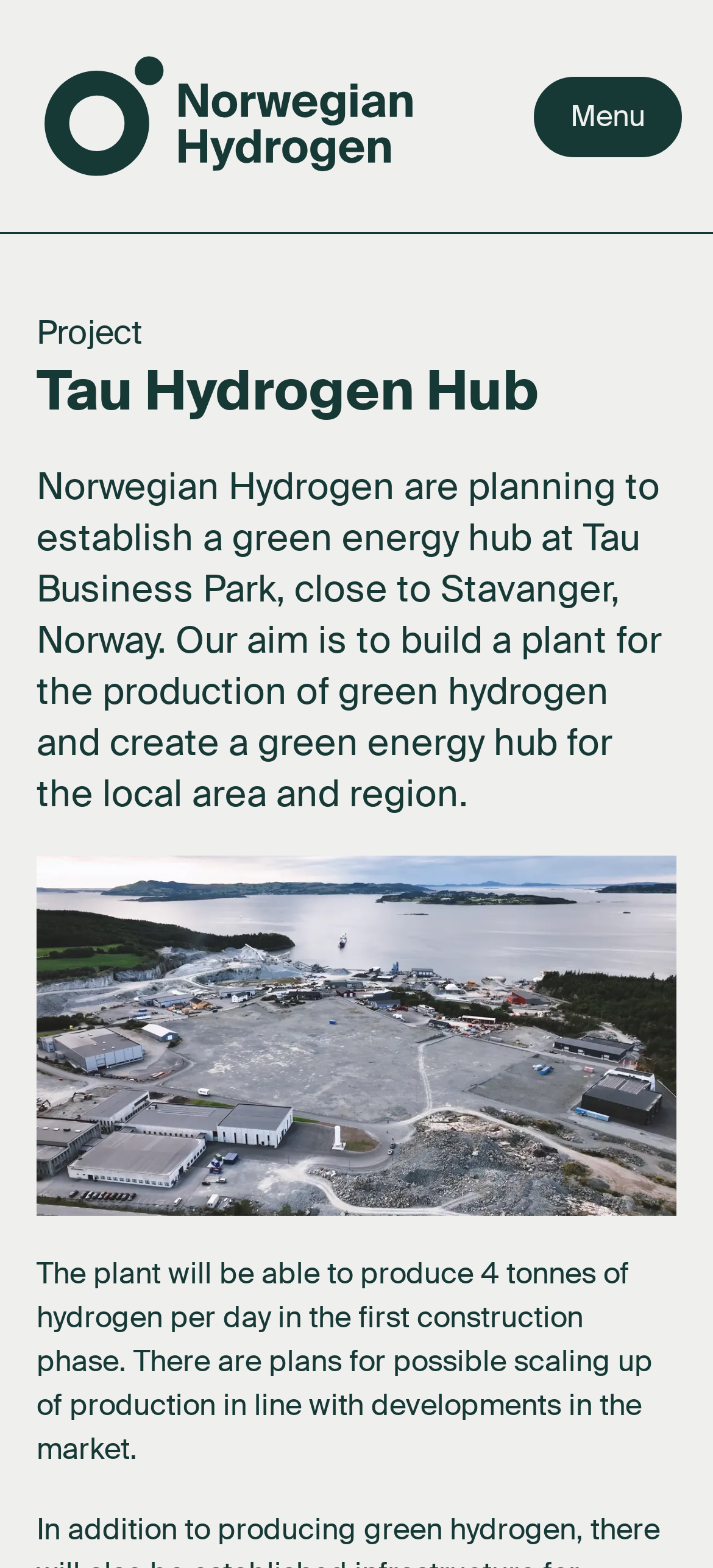Please specify the bounding box coordinates for the clickable region that will help you carry out the instruction: "Contact us".

[0.758, 0.325, 0.949, 0.4]